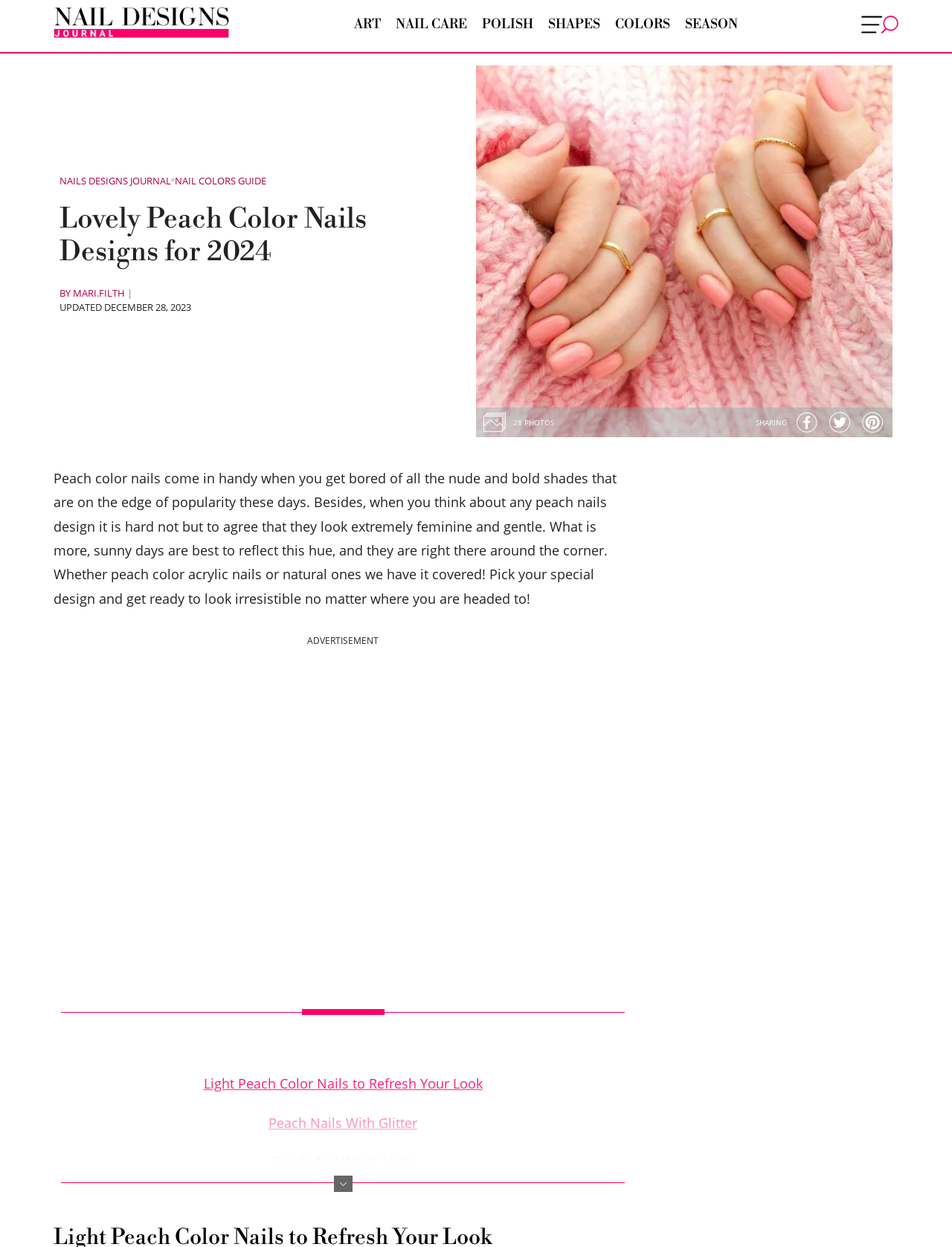Please find and generate the text of the main heading on the webpage.

Lovely Peach Color Nails Designs for 2024